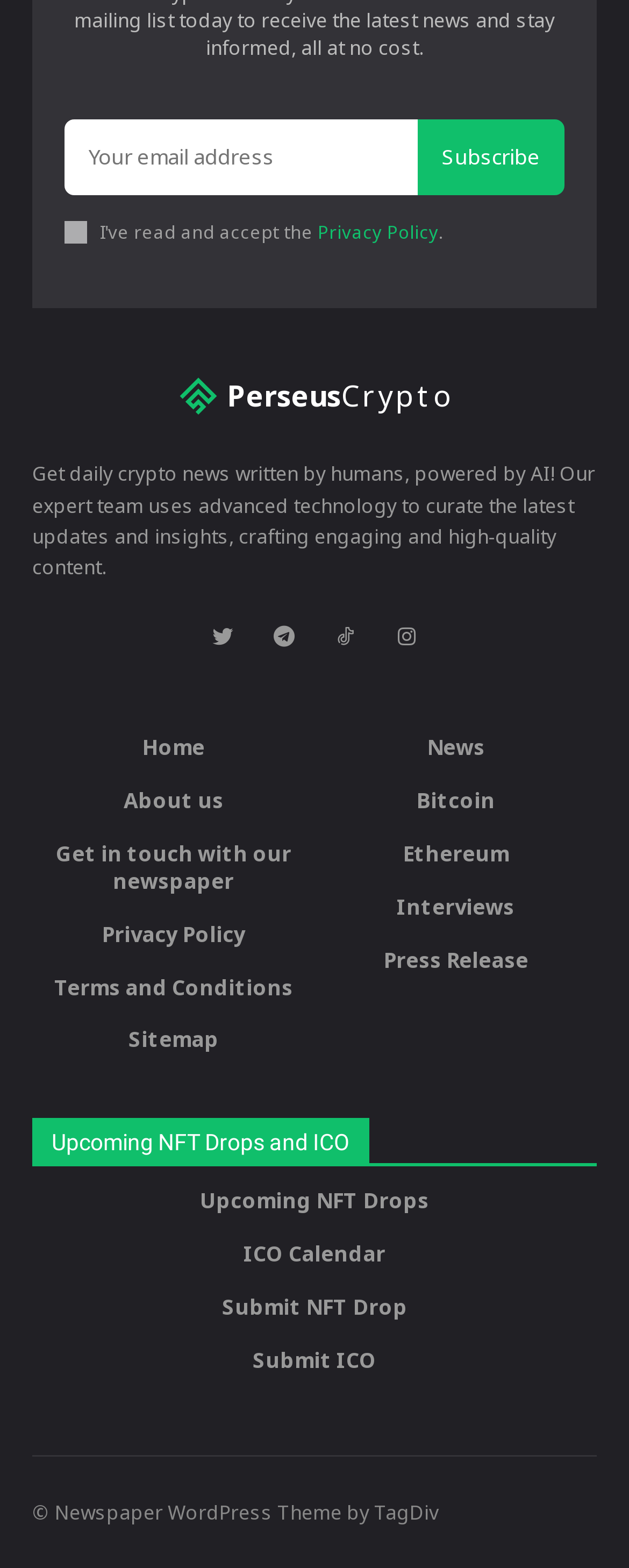Determine the bounding box coordinates of the region I should click to achieve the following instruction: "Read Privacy Policy". Ensure the bounding box coordinates are four float numbers between 0 and 1, i.e., [left, top, right, bottom].

[0.505, 0.14, 0.697, 0.156]